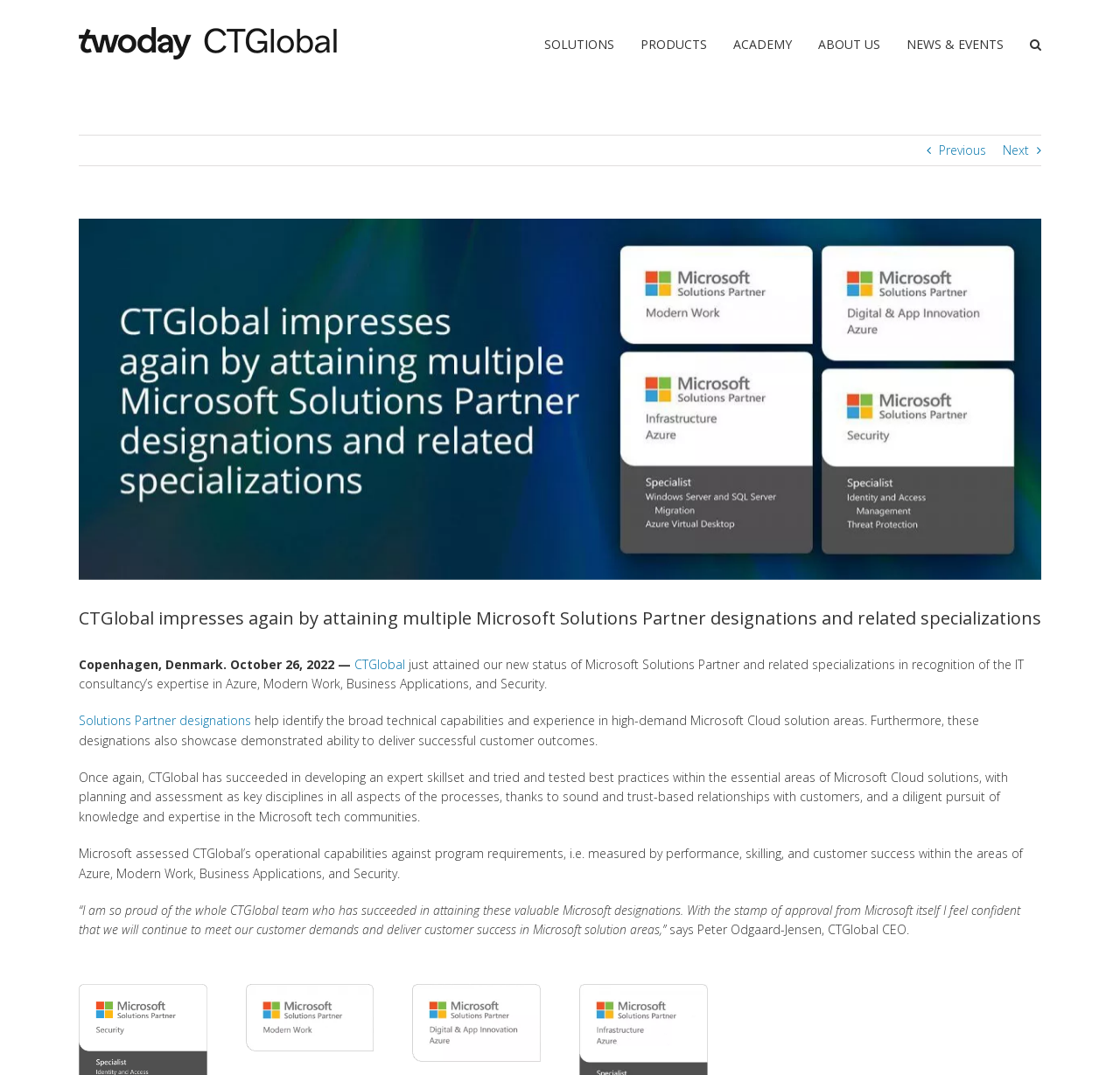Locate the bounding box coordinates of the clickable region to complete the following instruction: "Search for something."

[0.92, 0.0, 0.93, 0.081]